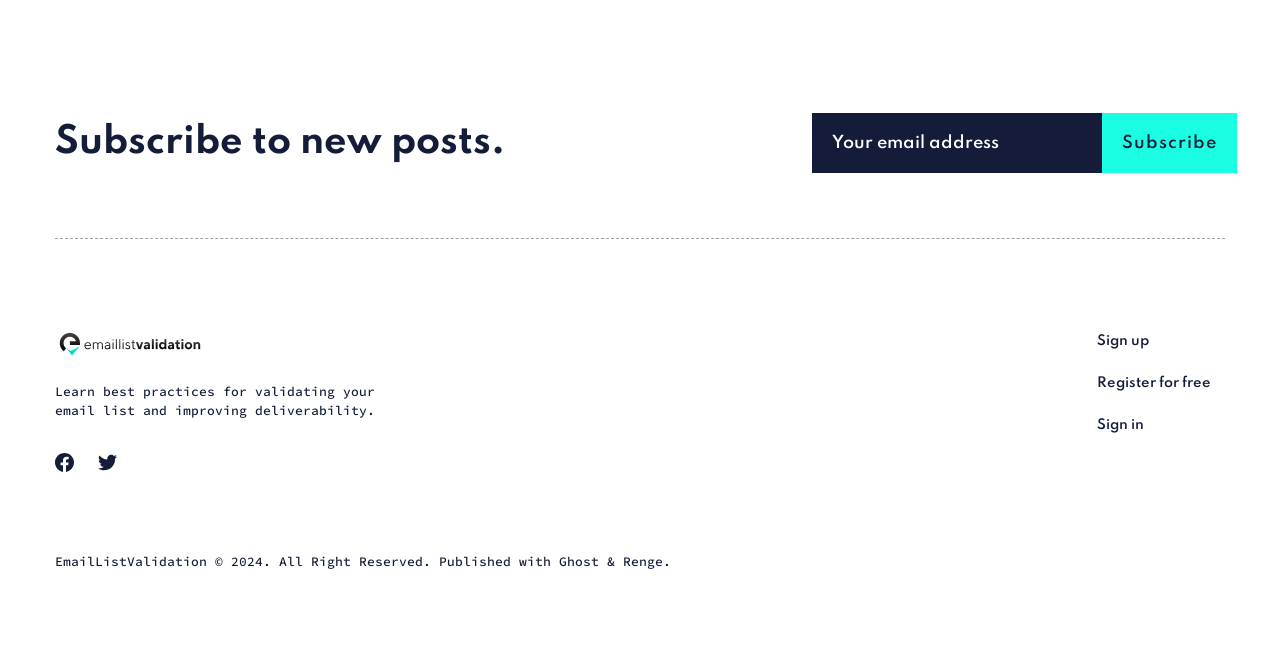Can you find the bounding box coordinates of the area I should click to execute the following instruction: "Learn about email list validation"?

[0.043, 0.586, 0.293, 0.642]